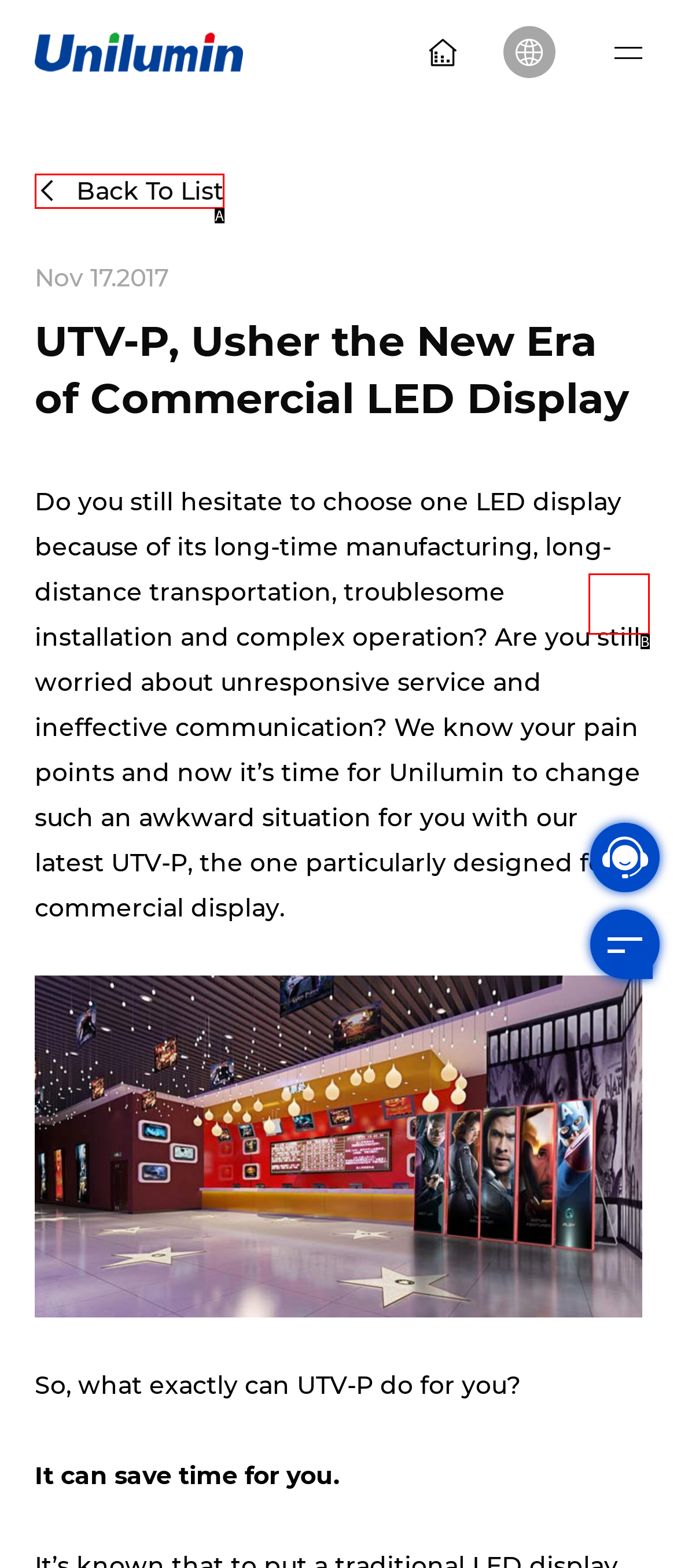Find the option that aligns with: back to list
Provide the letter of the corresponding option.

A